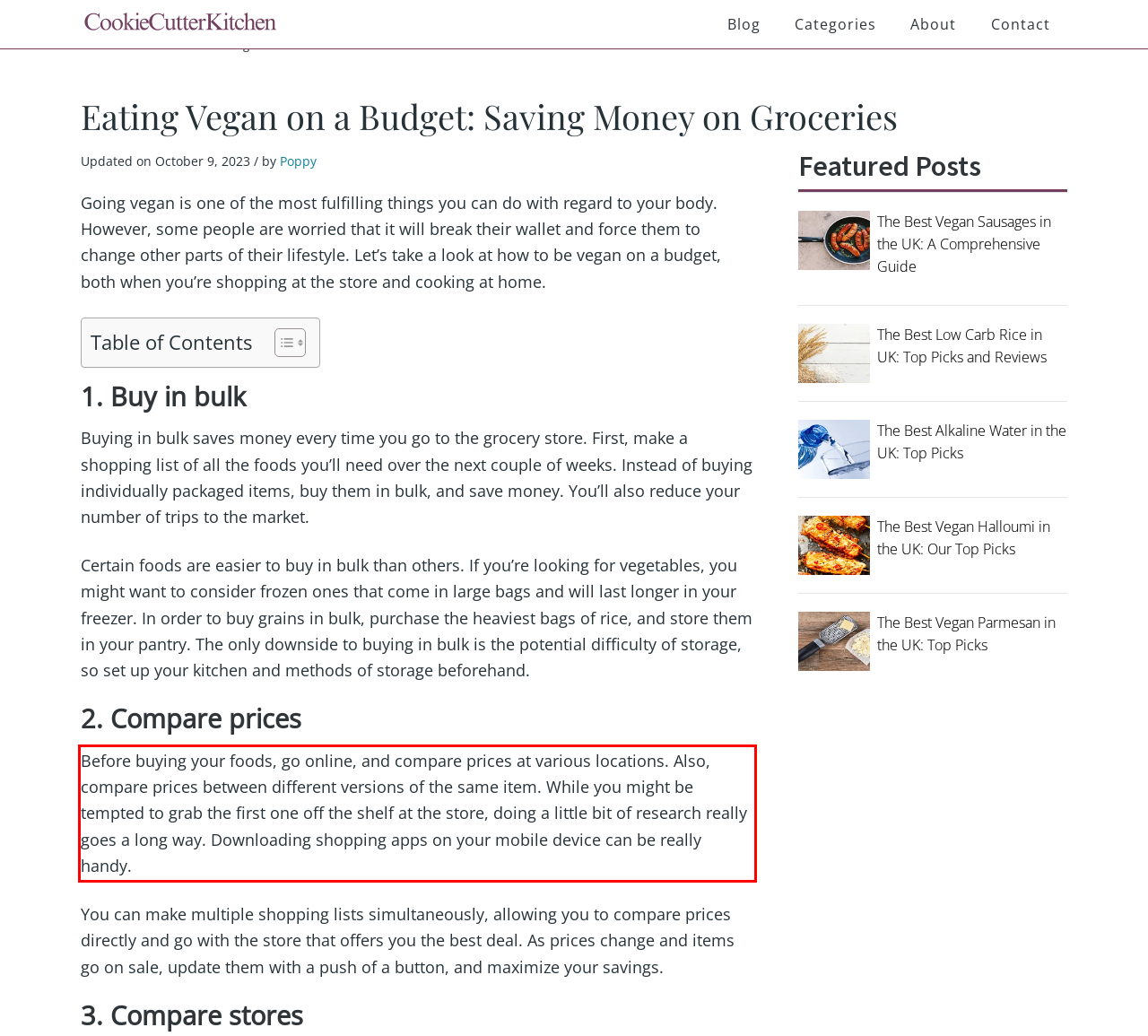Please look at the screenshot provided and find the red bounding box. Extract the text content contained within this bounding box.

Before buying your foods, go online, and compare prices at various locations. Also, compare prices between different versions of the same item. While you might be tempted to grab the first one off the shelf at the store, doing a little bit of research really goes a long way. Downloading shopping apps on your mobile device can be really handy.